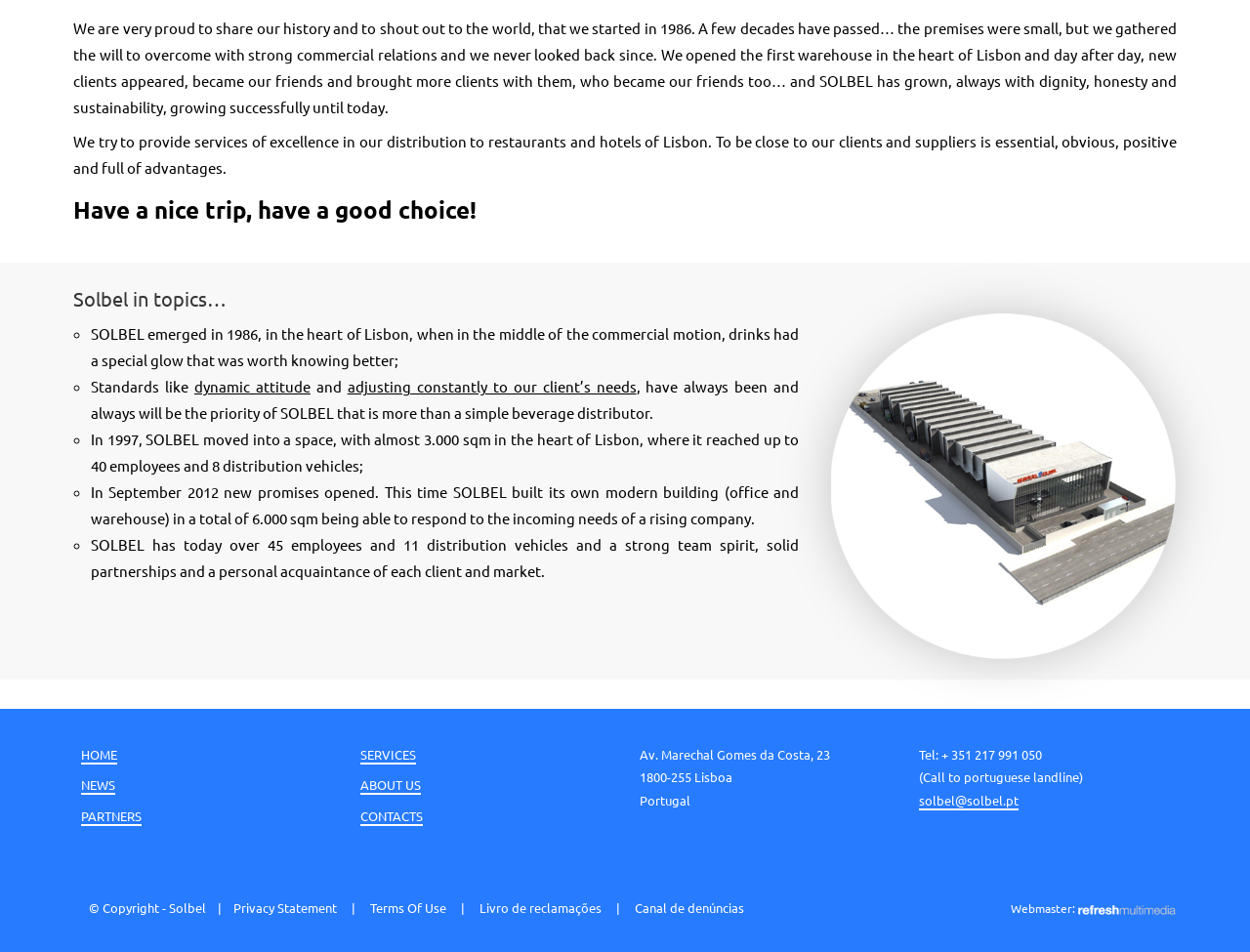Find the bounding box coordinates corresponding to the UI element with the description: "Diplomat Magazine". The coordinates should be formatted as [left, top, right, bottom], with values as floats between 0 and 1.

None